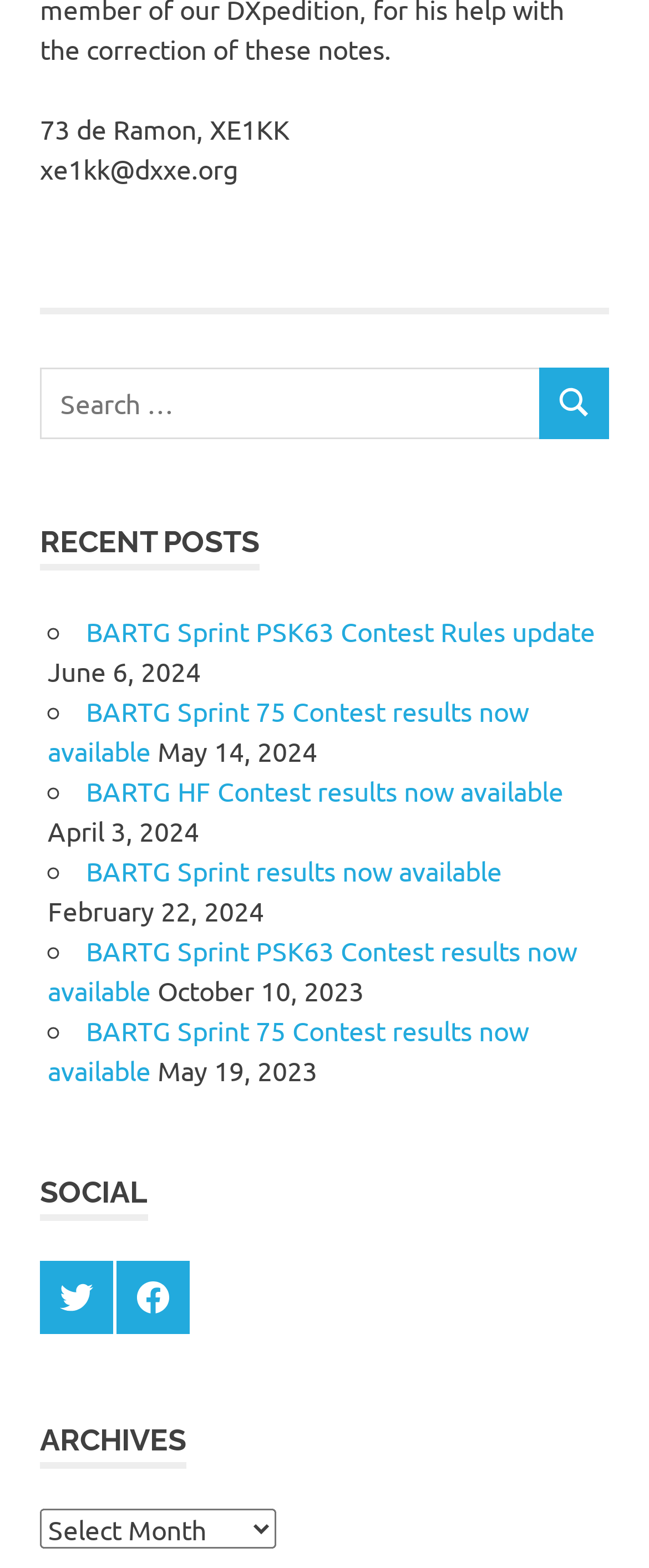Please identify the bounding box coordinates of the region to click in order to complete the task: "Go to Twitter page". The coordinates must be four float numbers between 0 and 1, specified as [left, top, right, bottom].

[0.062, 0.804, 0.174, 0.85]